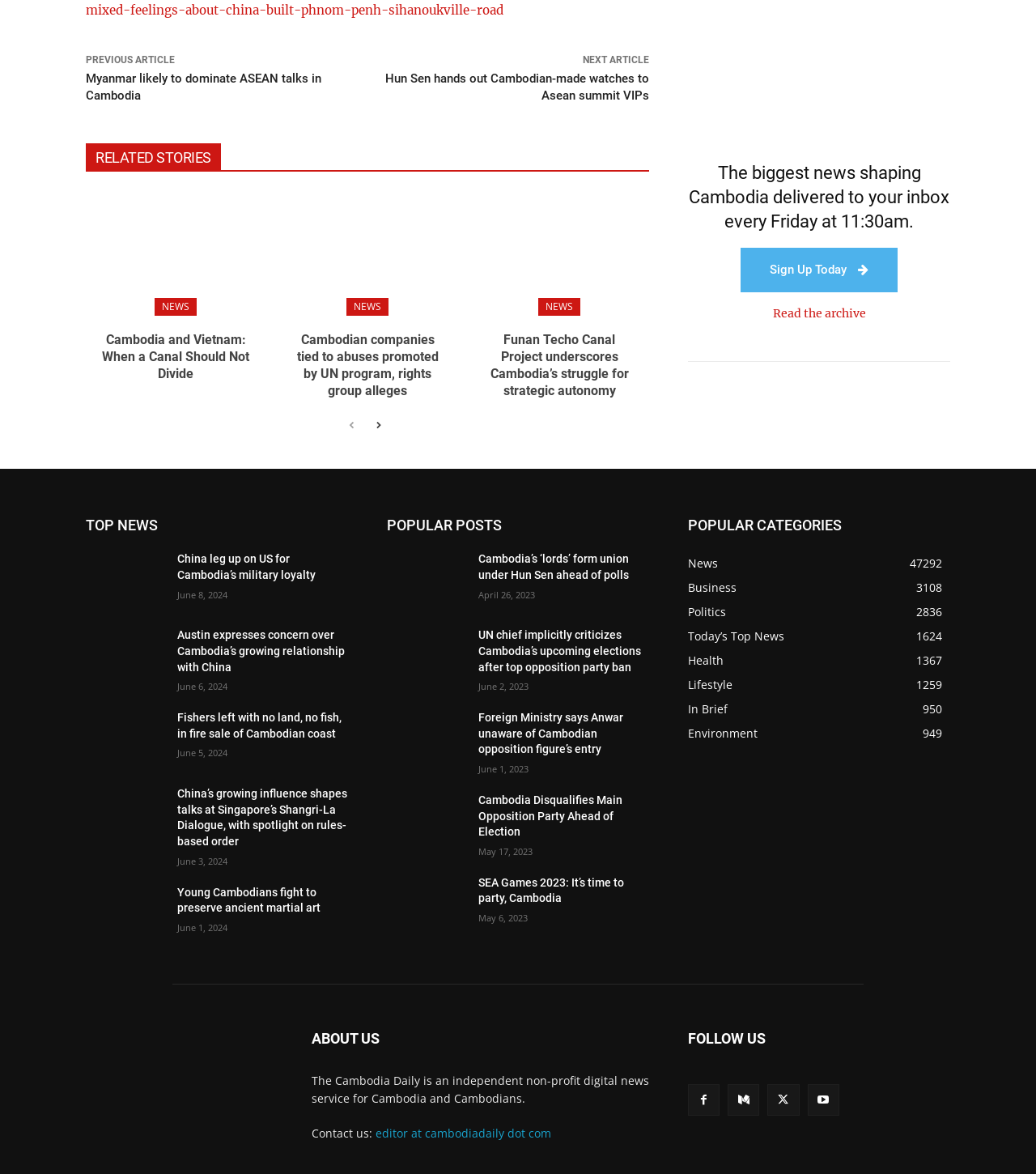Please provide a brief answer to the question using only one word or phrase: 
How many categories are listed under 'POPULAR CATEGORIES'?

2